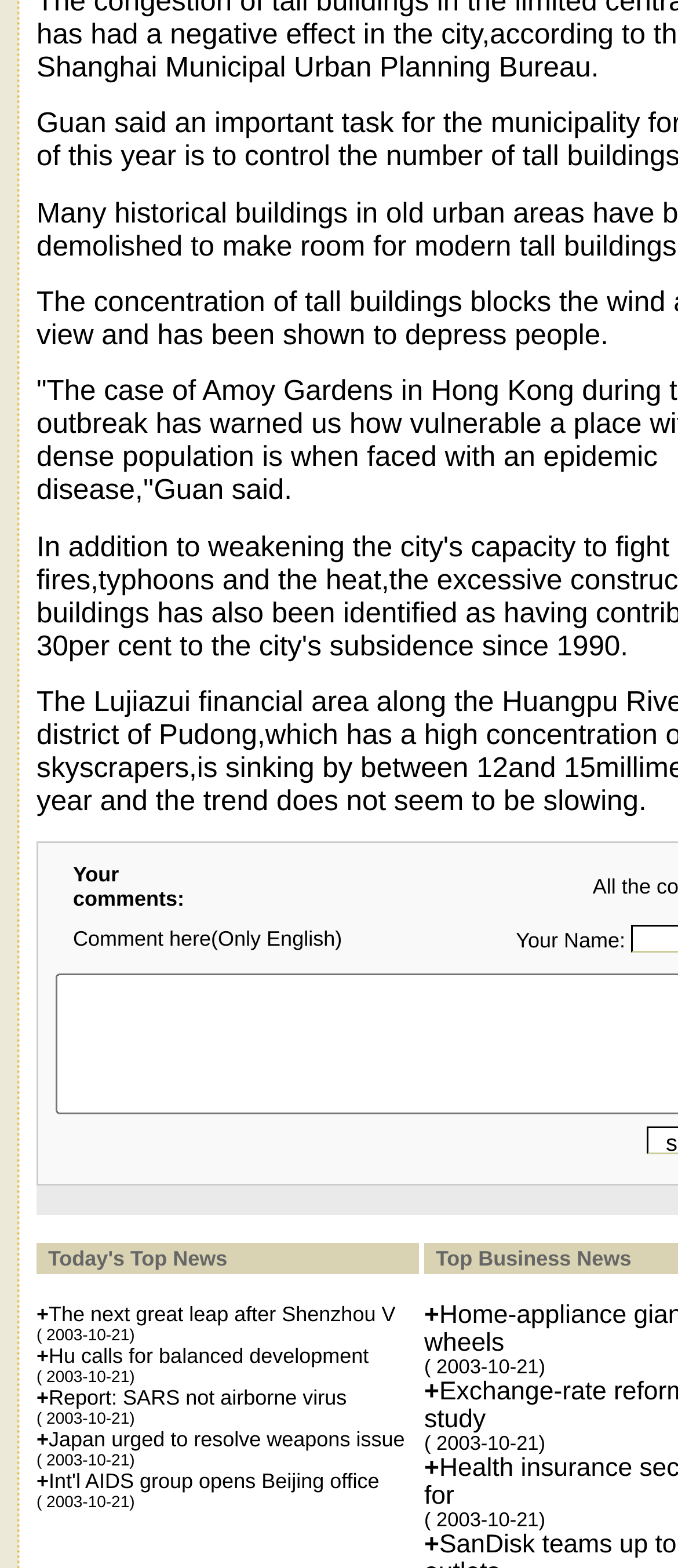How many news articles are listed?
Respond to the question with a well-detailed and thorough answer.

There are six news articles listed, each with a '+' symbol and a date '( 2003-10-21)' next to it.